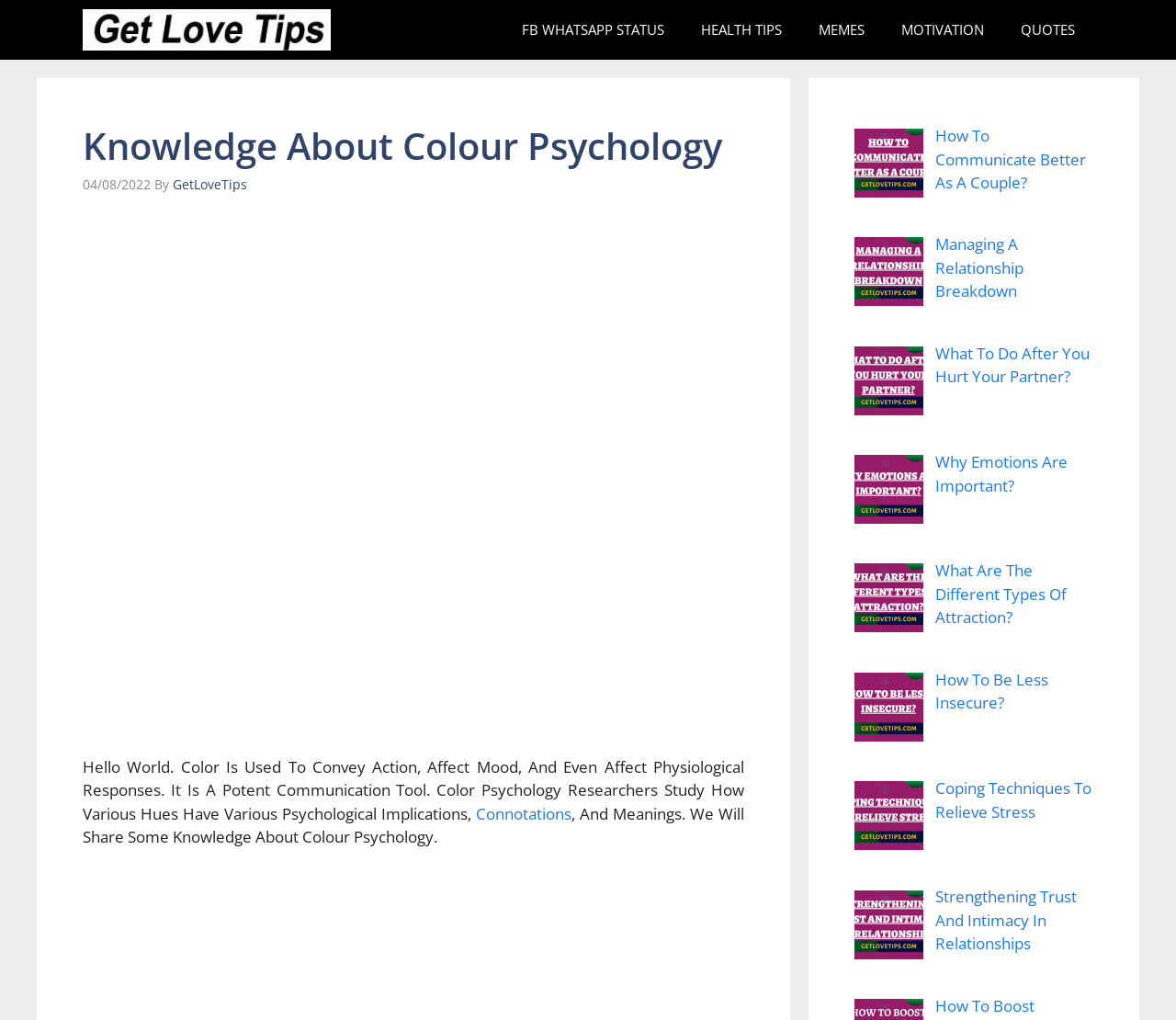Determine the bounding box coordinates of the target area to click to execute the following instruction: "Read about Knowledge About Colour Psychology."

[0.07, 0.122, 0.633, 0.165]